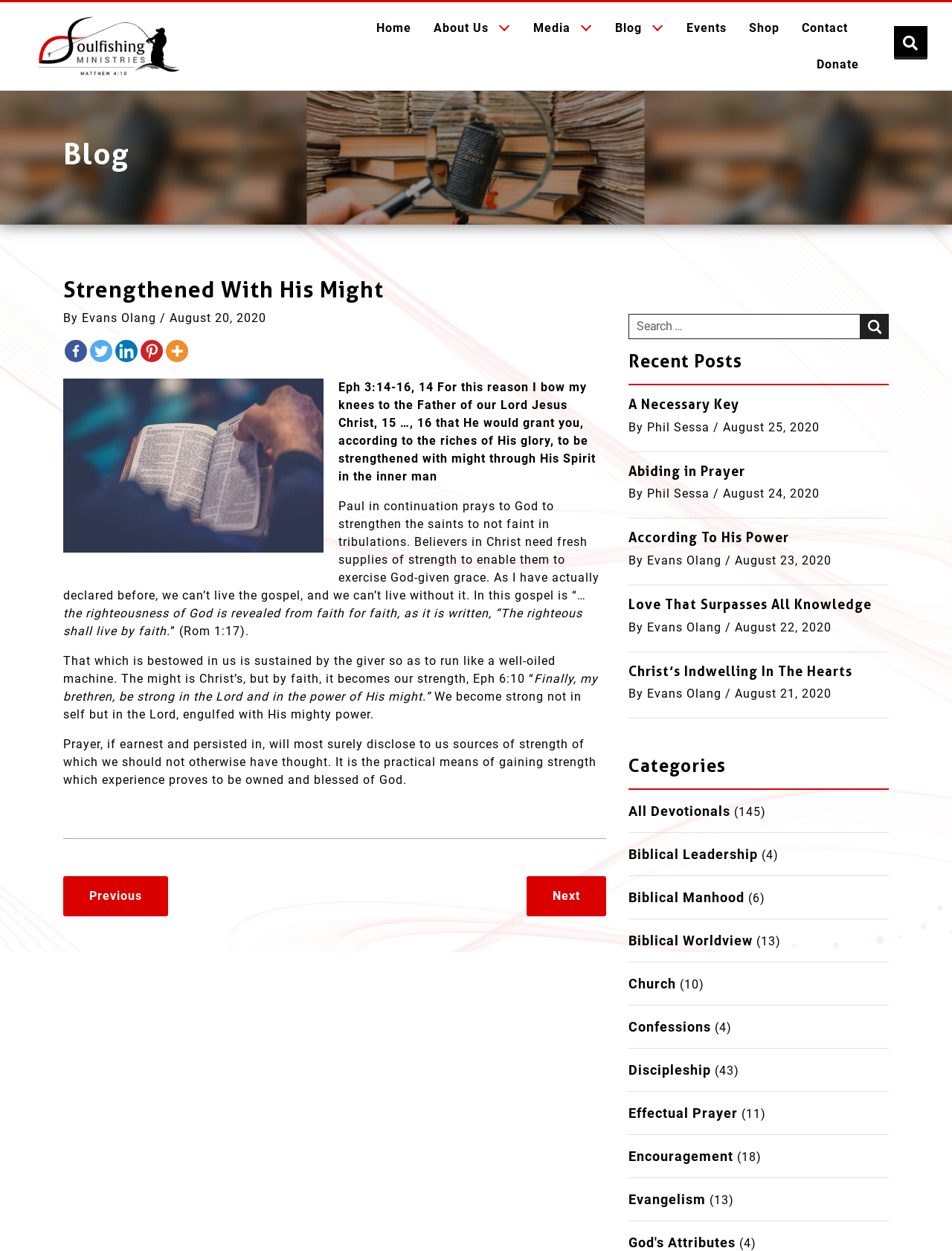What is the date of the blog post 'A Necessary Key'? Based on the image, give a response in one word or a short phrase.

August 25, 2020